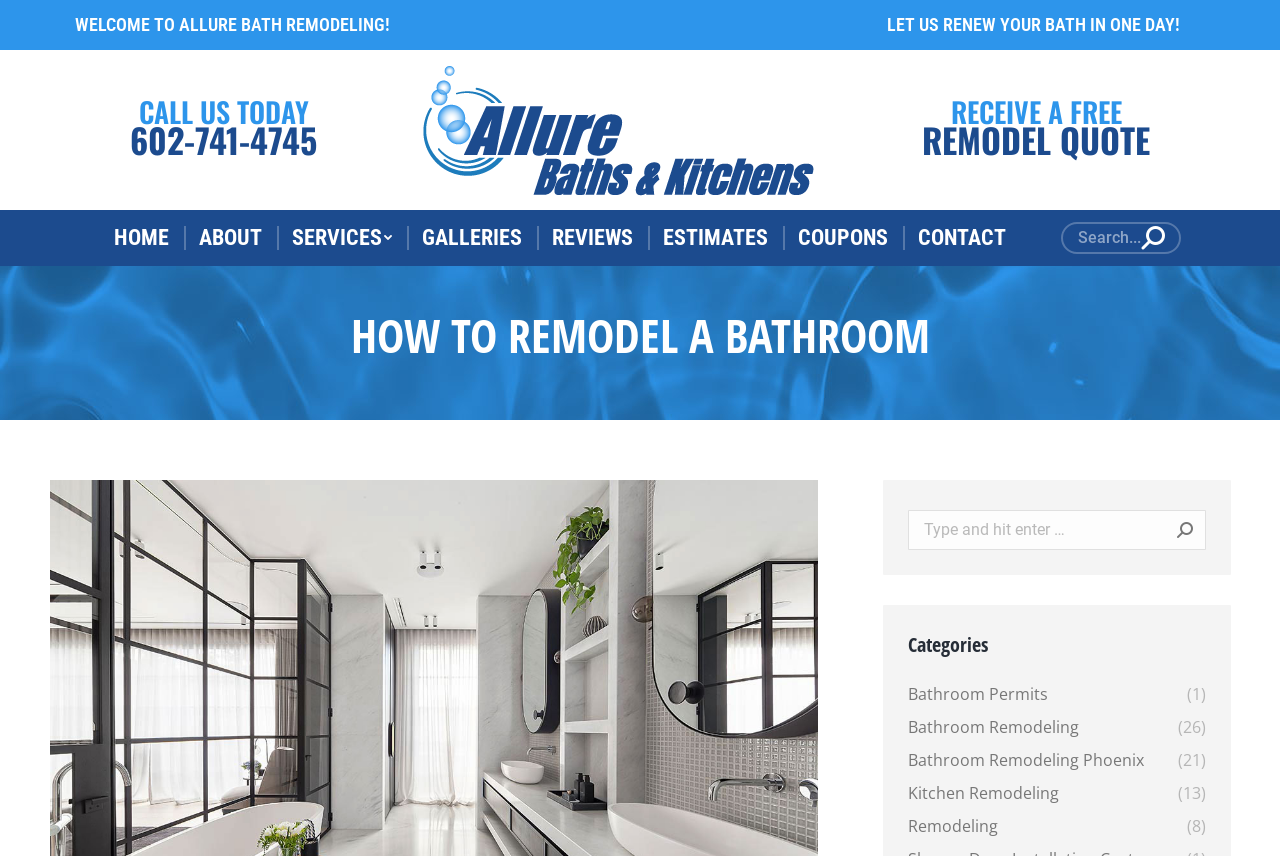How many menu items are in the horizontal menu bar?
Use the image to answer the question with a single word or phrase.

8